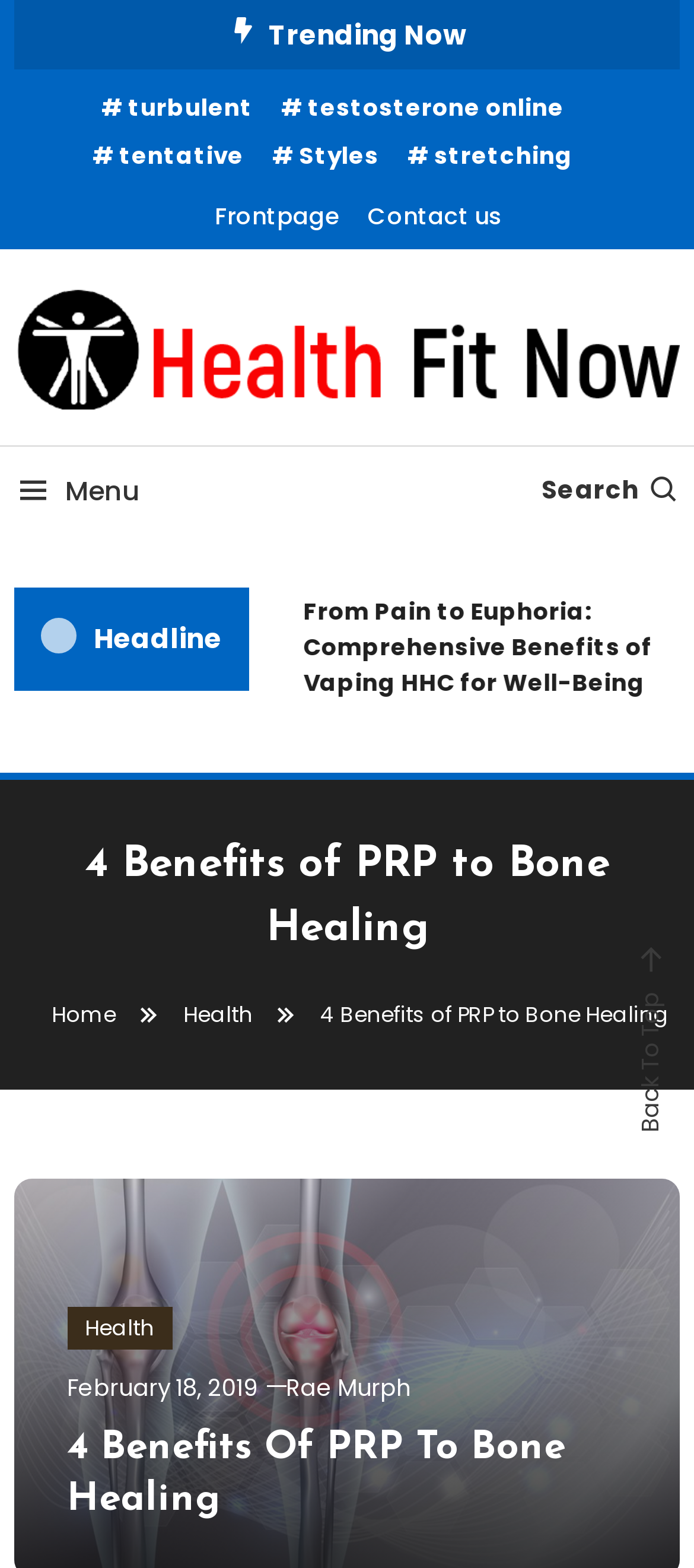Please mark the bounding box coordinates of the area that should be clicked to carry out the instruction: "Click on the 'Frontpage' link".

[0.309, 0.125, 0.488, 0.151]